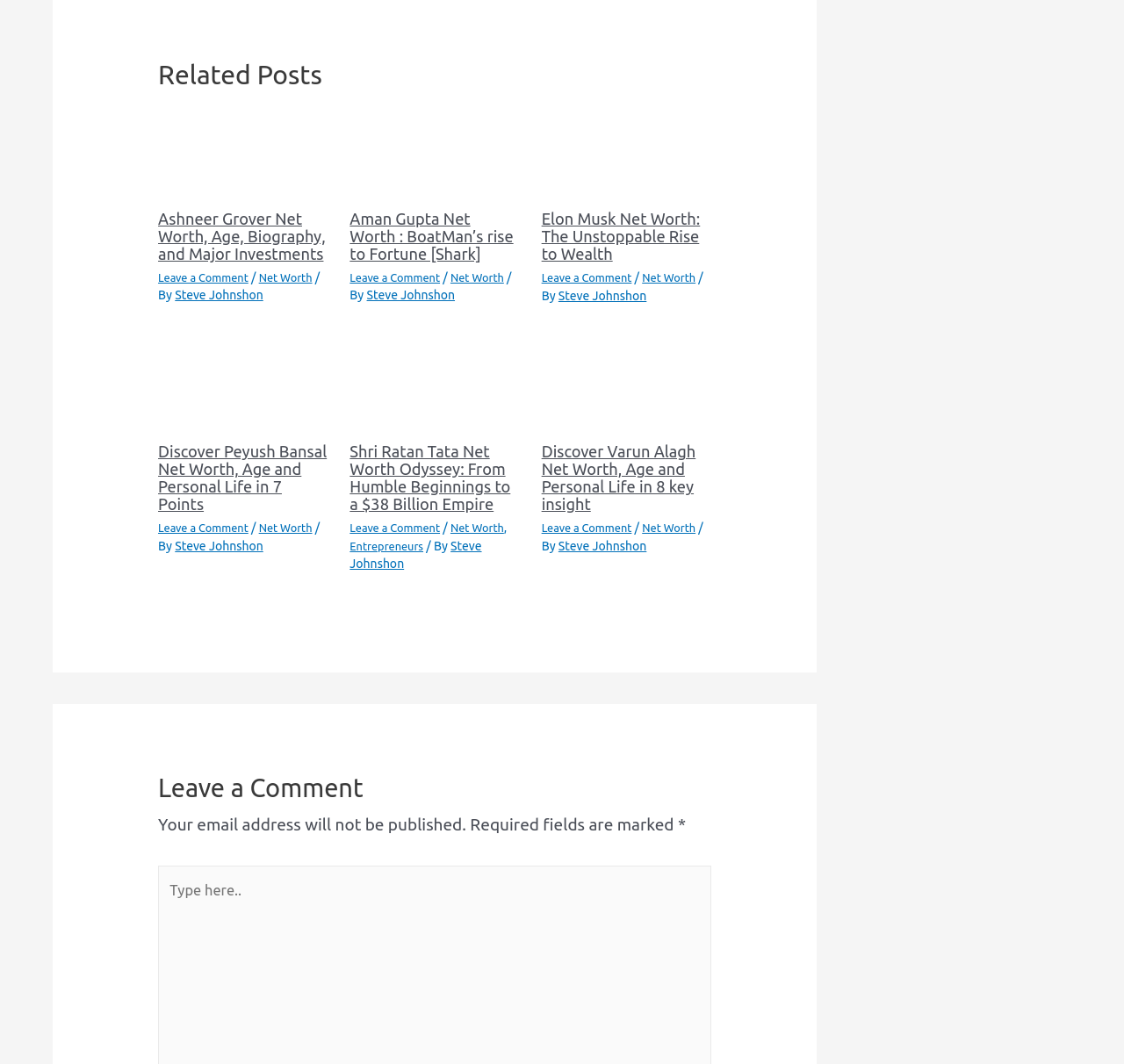Determine the bounding box coordinates for the element that should be clicked to follow this instruction: "Click on the link to view Ashneer Grover's net worth". The coordinates should be given as four float numbers between 0 and 1, in the format [left, top, right, bottom].

[0.141, 0.141, 0.292, 0.157]